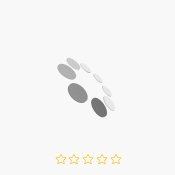What is the benefit of this product for customers?
Carefully analyze the image and provide a thorough answer to the question.

The product is particularly suited for those interested in decorative solutions that provide both aesthetic value and convenience, implying that customers can enjoy the benefits of having plants in their space without the maintenance required by live plants.